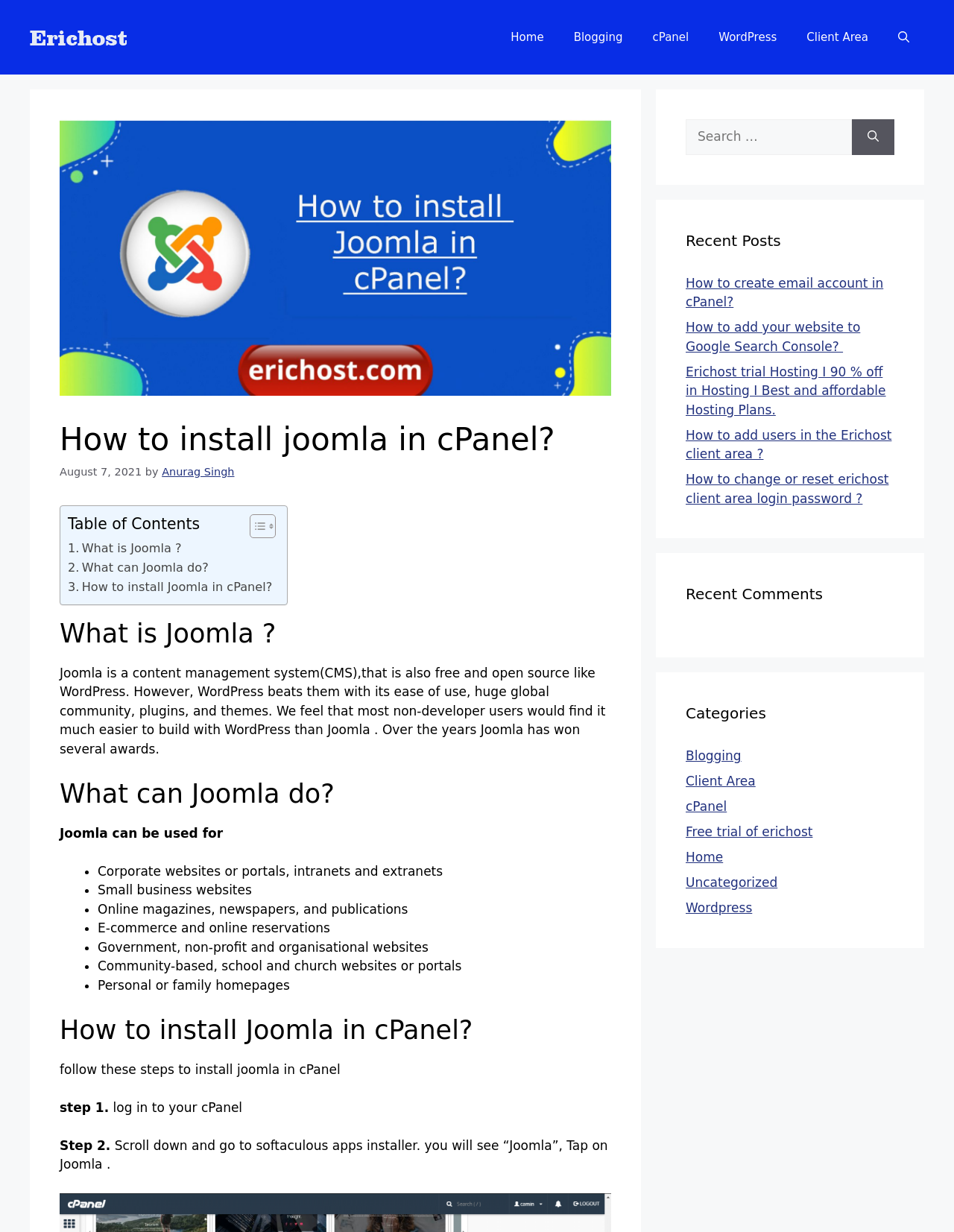Find the bounding box coordinates of the area that needs to be clicked in order to achieve the following instruction: "Search for:". The coordinates should be specified as four float numbers between 0 and 1, i.e., [left, top, right, bottom].

[0.718, 0.097, 0.764, 0.125]